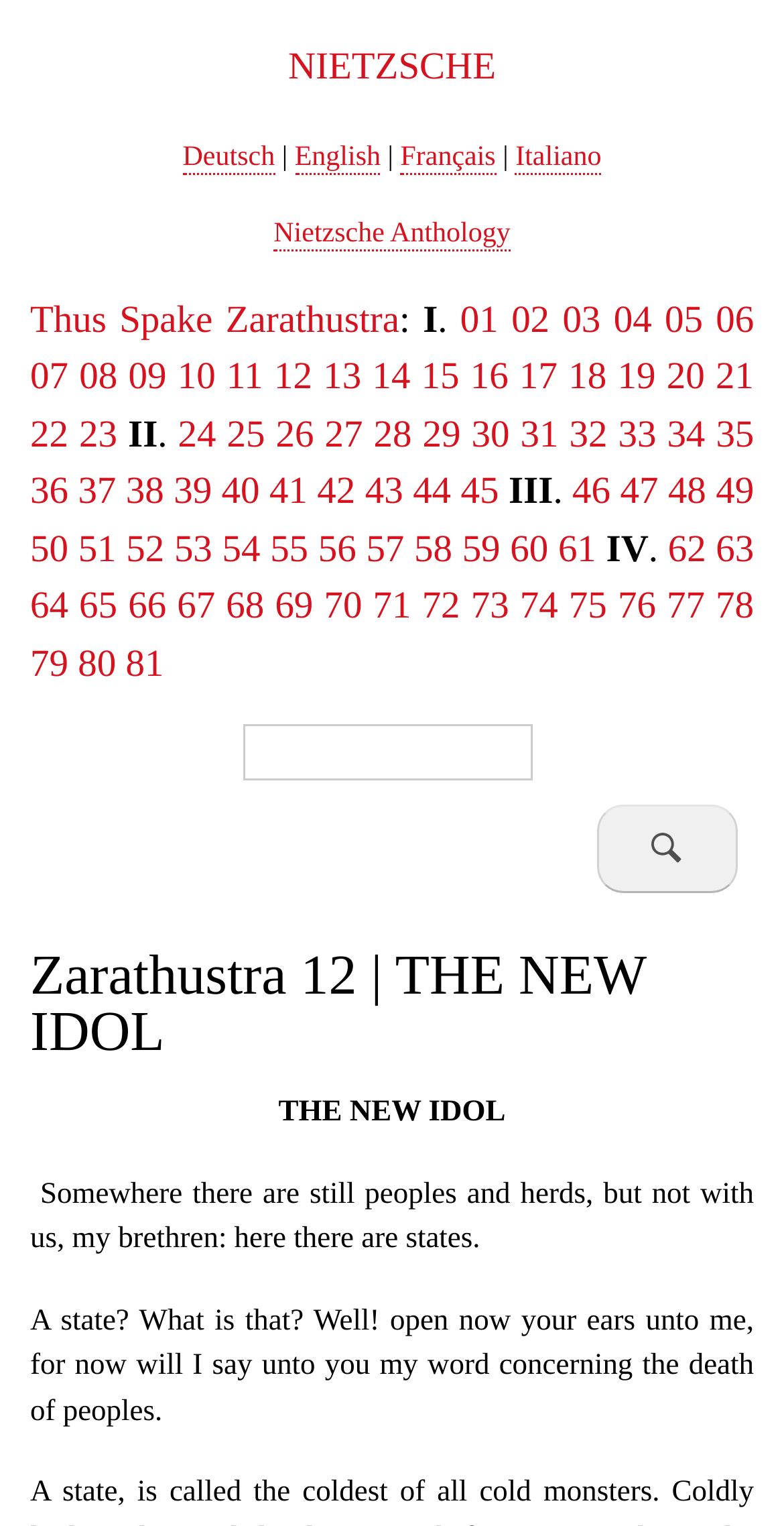Bounding box coordinates are specified in the format (top-left x, top-left y, bottom-right x, bottom-right y). All values are floating point numbers bounded between 0 and 1. Please provide the bounding box coordinate of the region this sentence describes: Skip to main content

[0.473, 0.0, 0.527, 0.005]